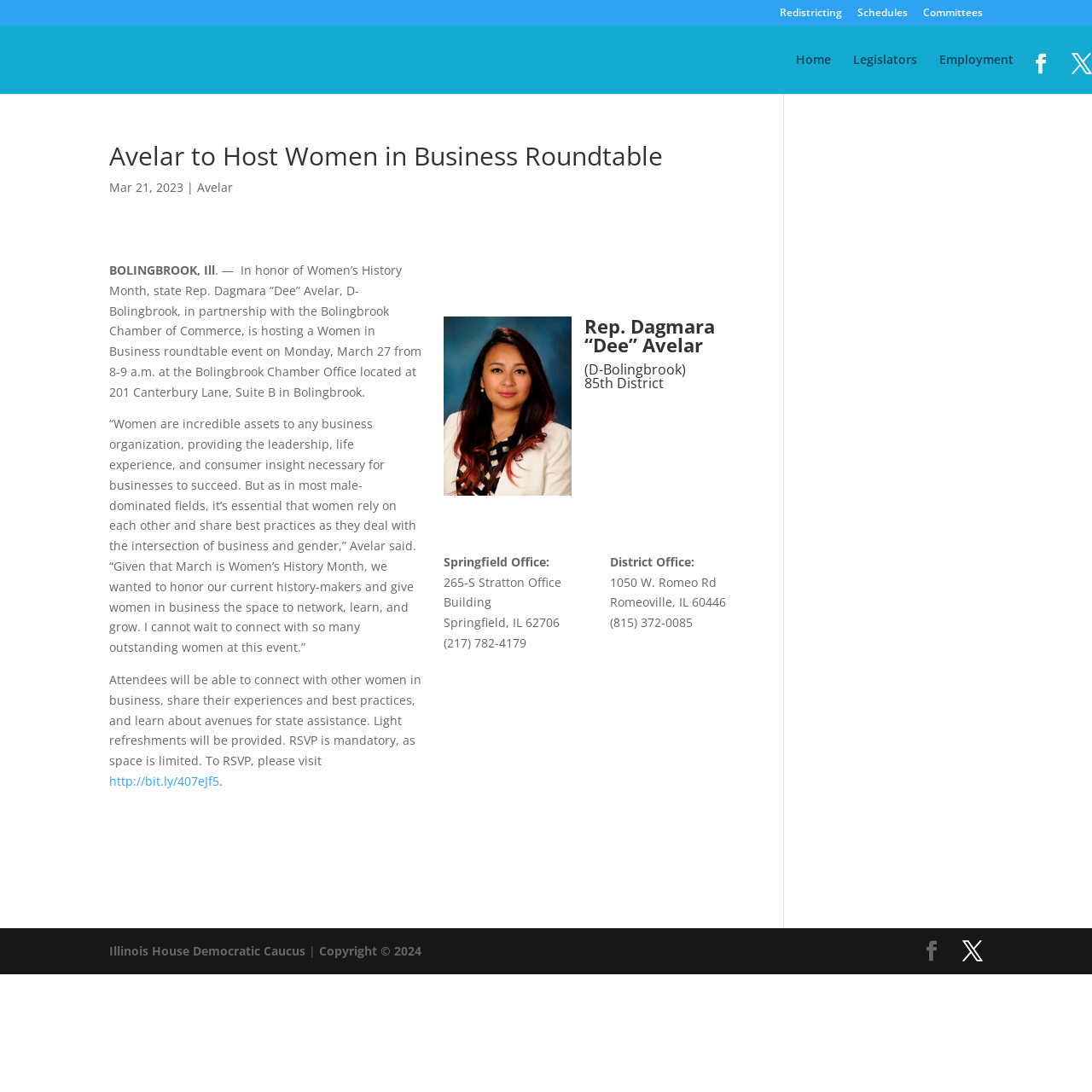Illustrate the webpage thoroughly, mentioning all important details.

This webpage appears to be a news article or press release about an event hosted by state Representative Dagmara "Dee" Avelar. At the top of the page, there are several links to different sections of the website, including "Redistricting", "Schedules", "Committees", "Home", "Legislators", and "Employment". There are also two social media links on the top right corner.

The main article is divided into sections. The first section has a heading that matches the meta description, "Avelar to Host Women in Business Roundtable". Below the heading, there is a date "Mar 21, 2023" and a link to "Avelar". The article then describes the event, which is a Women in Business roundtable hosted by Representative Avelar in partnership with the Bolingbrook Chamber of Commerce.

The article continues with a quote from Representative Avelar, followed by details about the event, including the date, time, location, and what attendees can expect. There is also a link to RSVP for the event.

On the right side of the article, there is a section about Representative Avelar, including a heading with her name, an image of her, and her contact information, including her Springfield and District offices' addresses and phone numbers.

At the bottom of the page, there is a section with links to the Illinois House Democratic Caucus and a copyright notice. There are also two social media links on the bottom right corner.